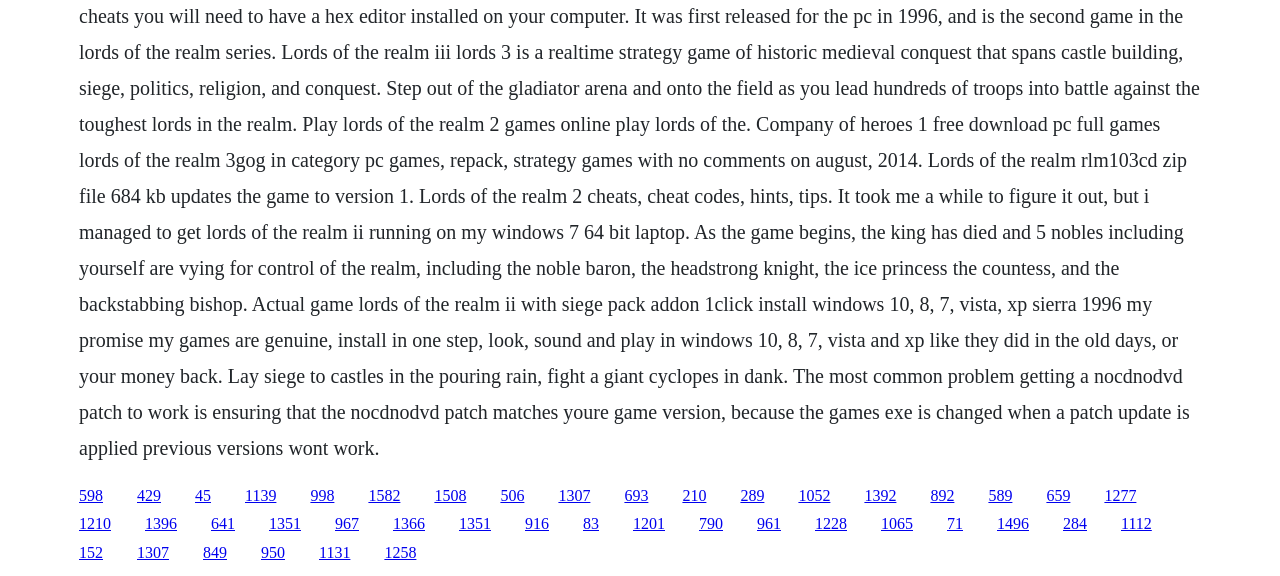Can you determine the bounding box coordinates of the area that needs to be clicked to fulfill the following instruction: "click the first link"?

[0.062, 0.845, 0.08, 0.874]